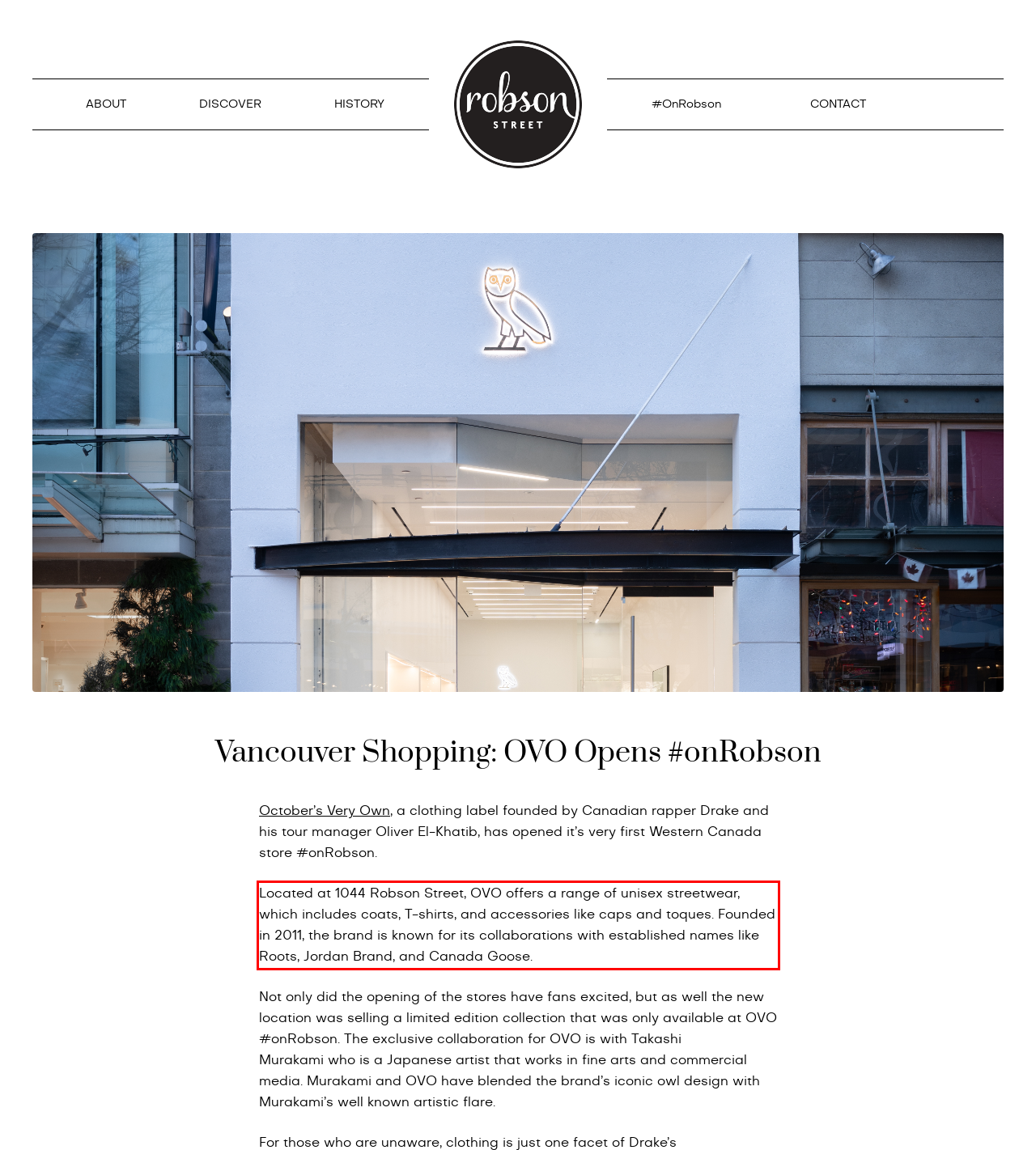Within the screenshot of the webpage, locate the red bounding box and use OCR to identify and provide the text content inside it.

Located at 1044 Robson Street, OVO offers a range of unisex streetwear, which includes coats, T-shirts, and accessories like caps and toques. Founded in 2011, the brand is known for its collaborations with established names like Roots, Jordan Brand, and Canada Goose.